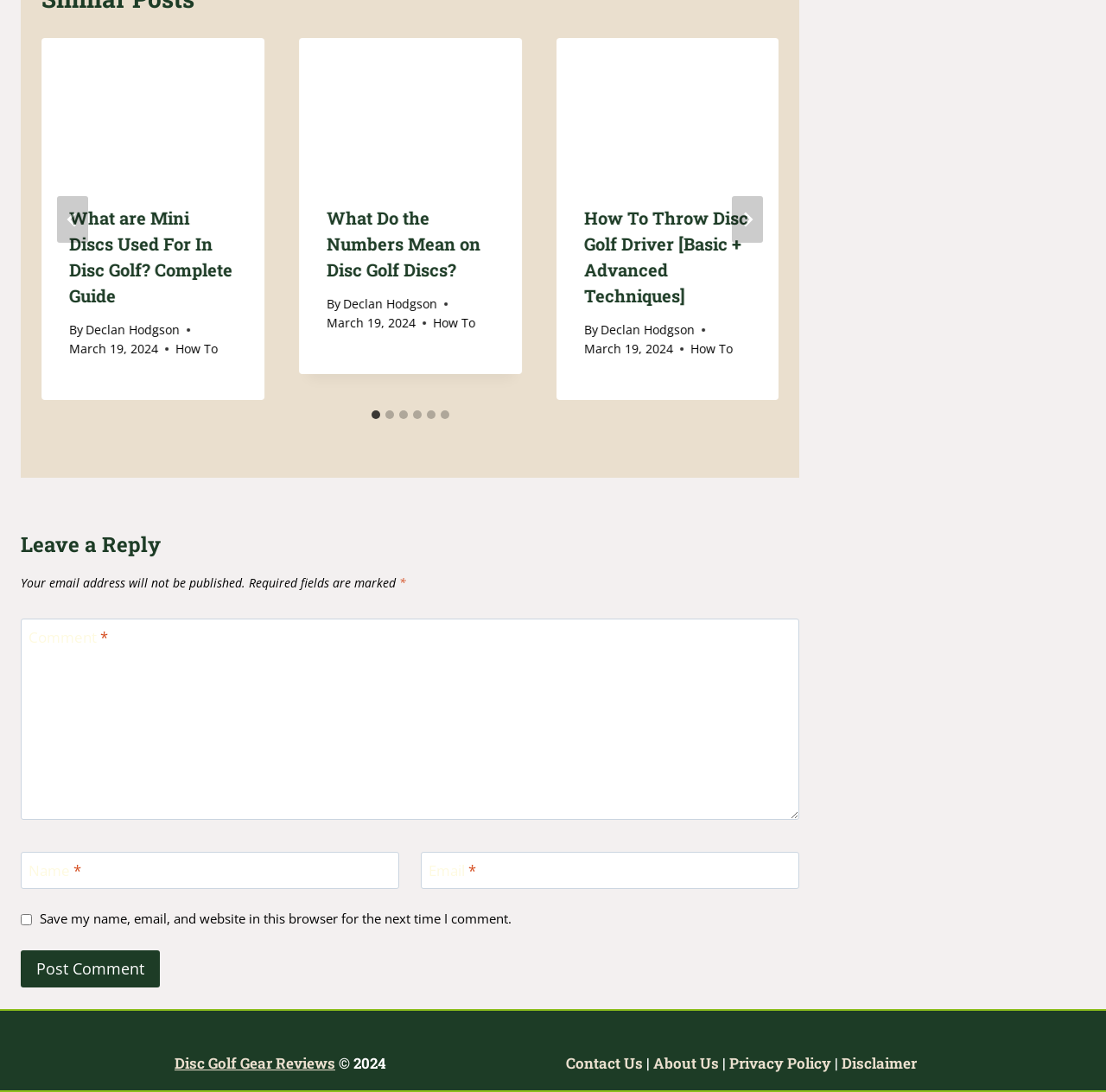Answer with a single word or phrase: 
What is the topic of the first article?

Disc Golf